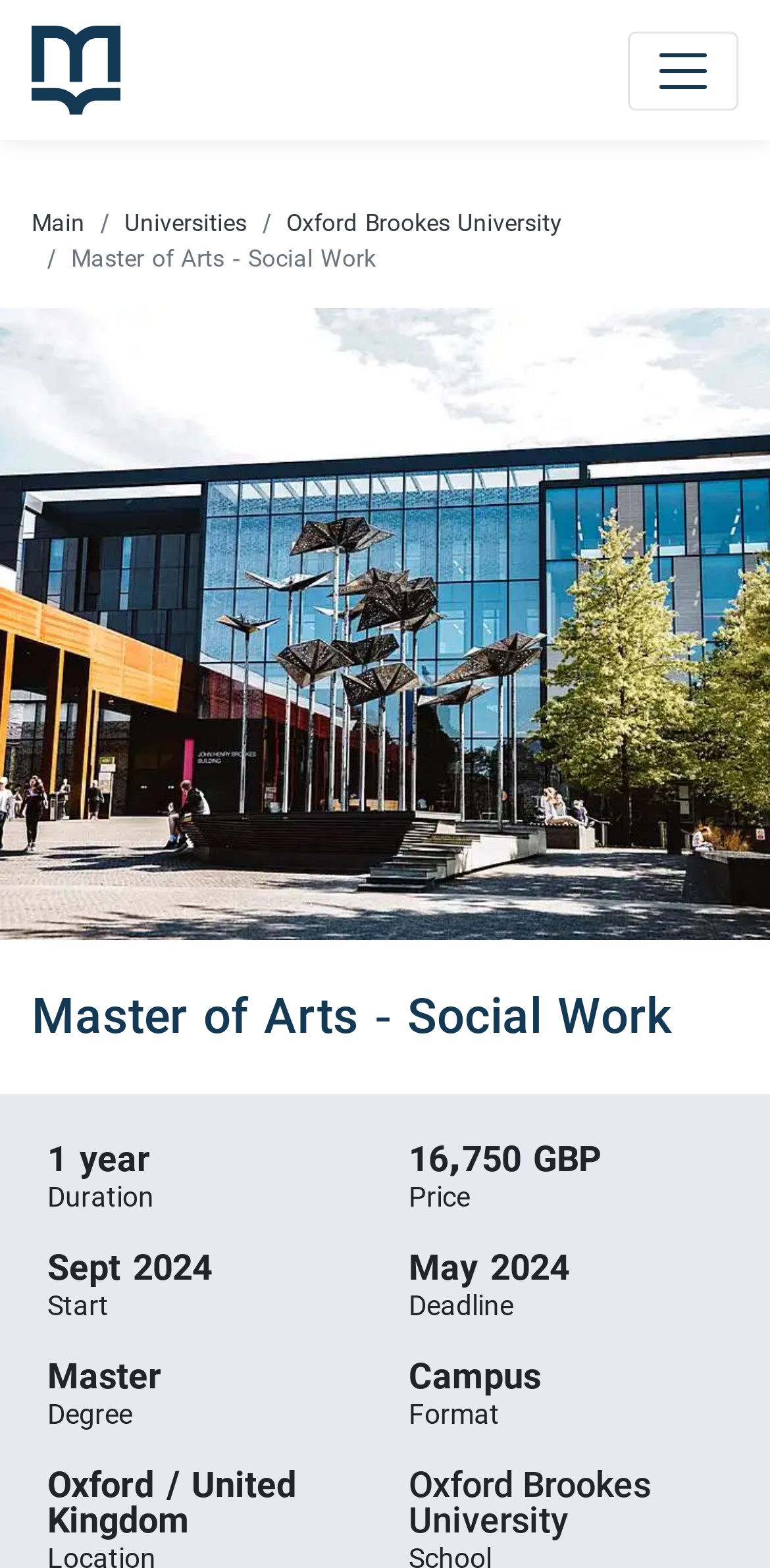Please provide a brief answer to the following inquiry using a single word or phrase:
How much does the Master of Arts - Social Work program cost?

16,750 GBP